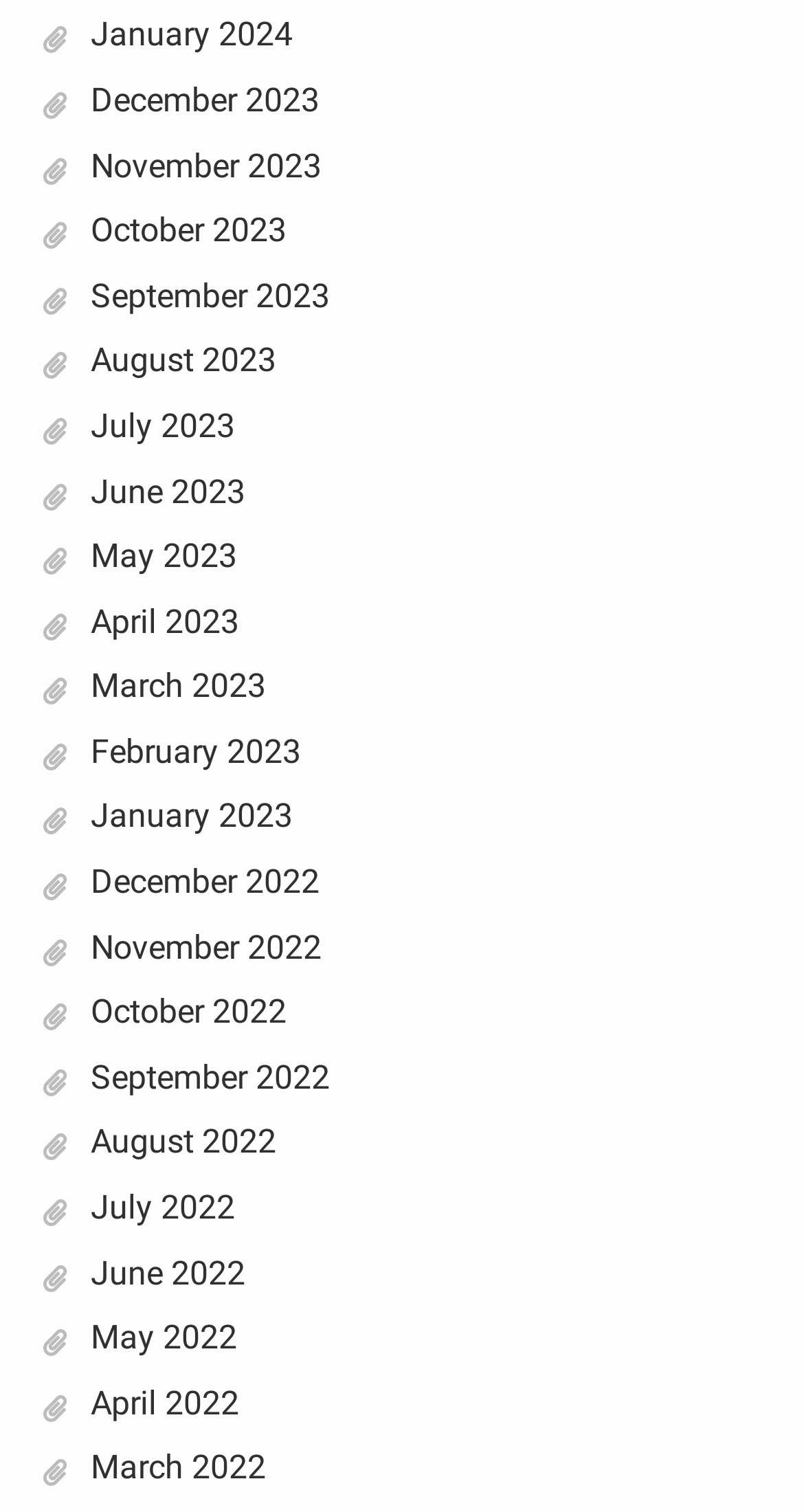Are the months listed in chronological order?
Analyze the screenshot and provide a detailed answer to the question.

I examined the list of links and found that the months are listed in reverse chronological order, with the most recent month (January 2024) at the top and the earliest month (December 2022) at the bottom.